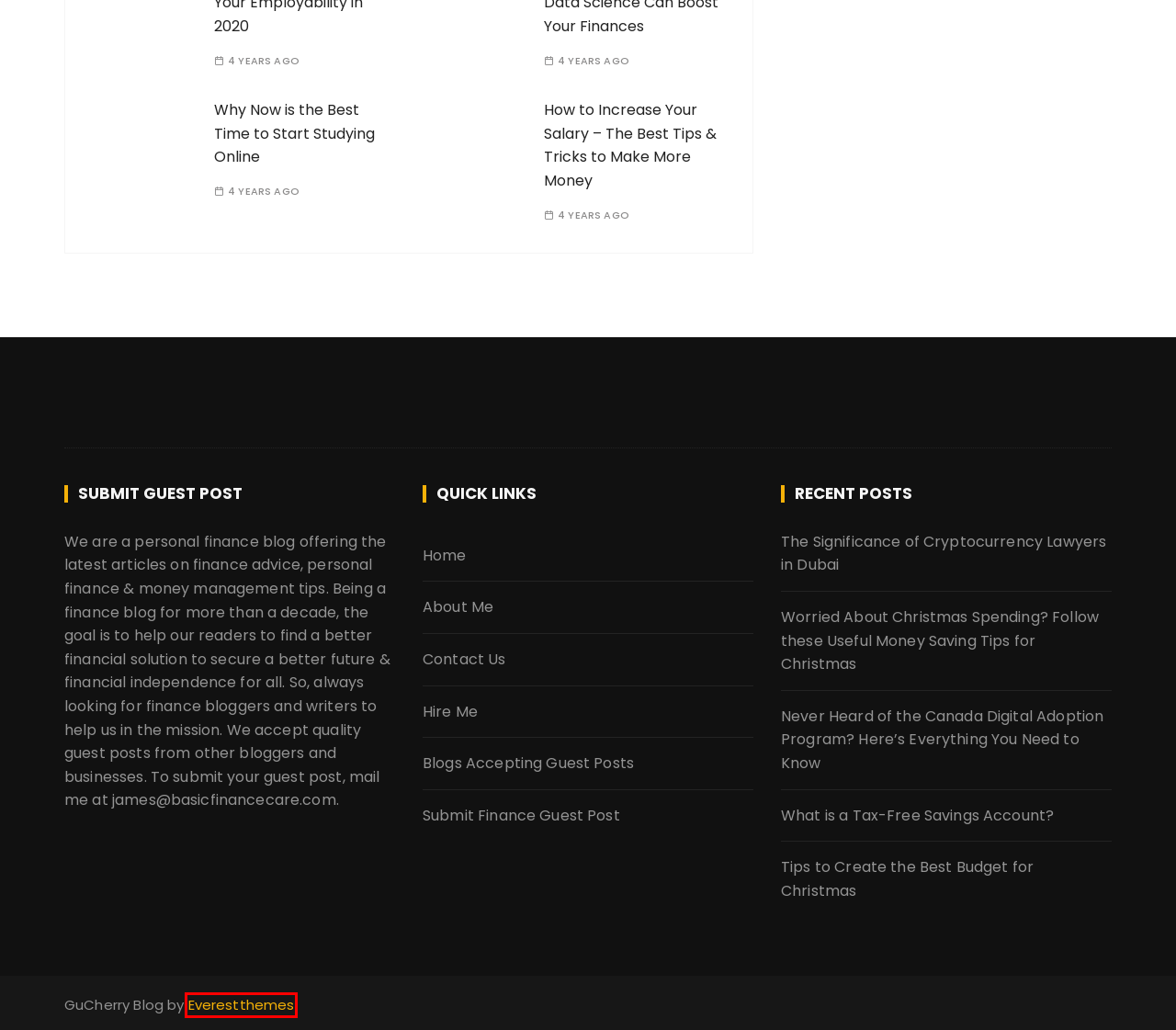Given a screenshot of a webpage with a red bounding box around an element, choose the most appropriate webpage description for the new page displayed after clicking the element within the bounding box. Here are the candidates:
A. About Me | Finance Blogger | Freelance Content Writer
B. Beginner Tips and Advice for Day Trading
C. Personal Financial Blog | Basic Finance Care
D. Credit Consolidation Tips for Senior Citizens
E. Homepage - EverestThemes - Best Free & Premium WordPress Themes and Plugin
F. How to Increase Your Salary
G. What is a Tax-Free Savings Account?
H. Tips to Create the Best Budget for Christmas

E